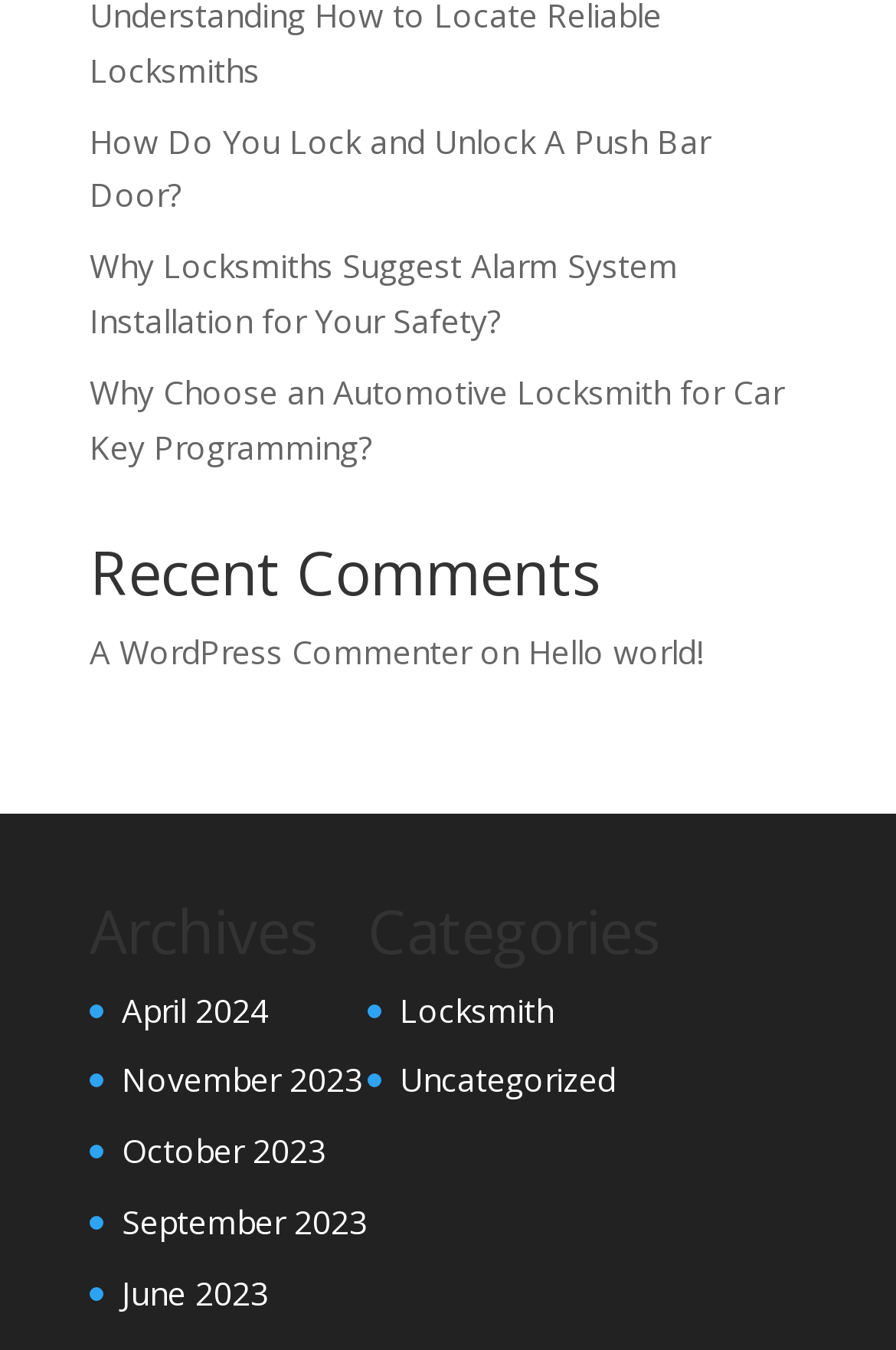Determine the bounding box coordinates of the element's region needed to click to follow the instruction: "Explore the category of Locksmith". Provide these coordinates as four float numbers between 0 and 1, formatted as [left, top, right, bottom].

[0.446, 0.731, 0.618, 0.764]